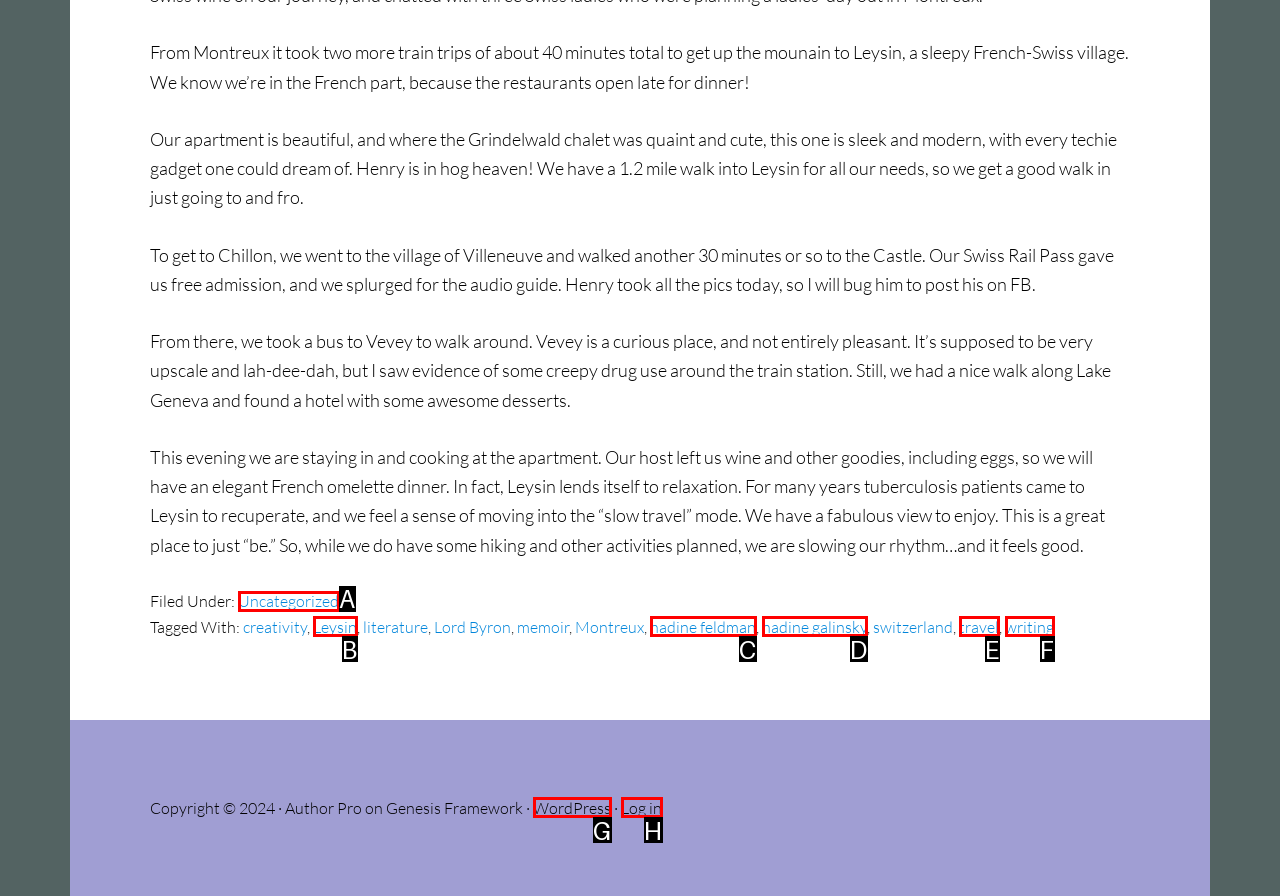Identify the correct option to click in order to complete this task: Click on the 'Uncategorized' link
Answer with the letter of the chosen option directly.

A